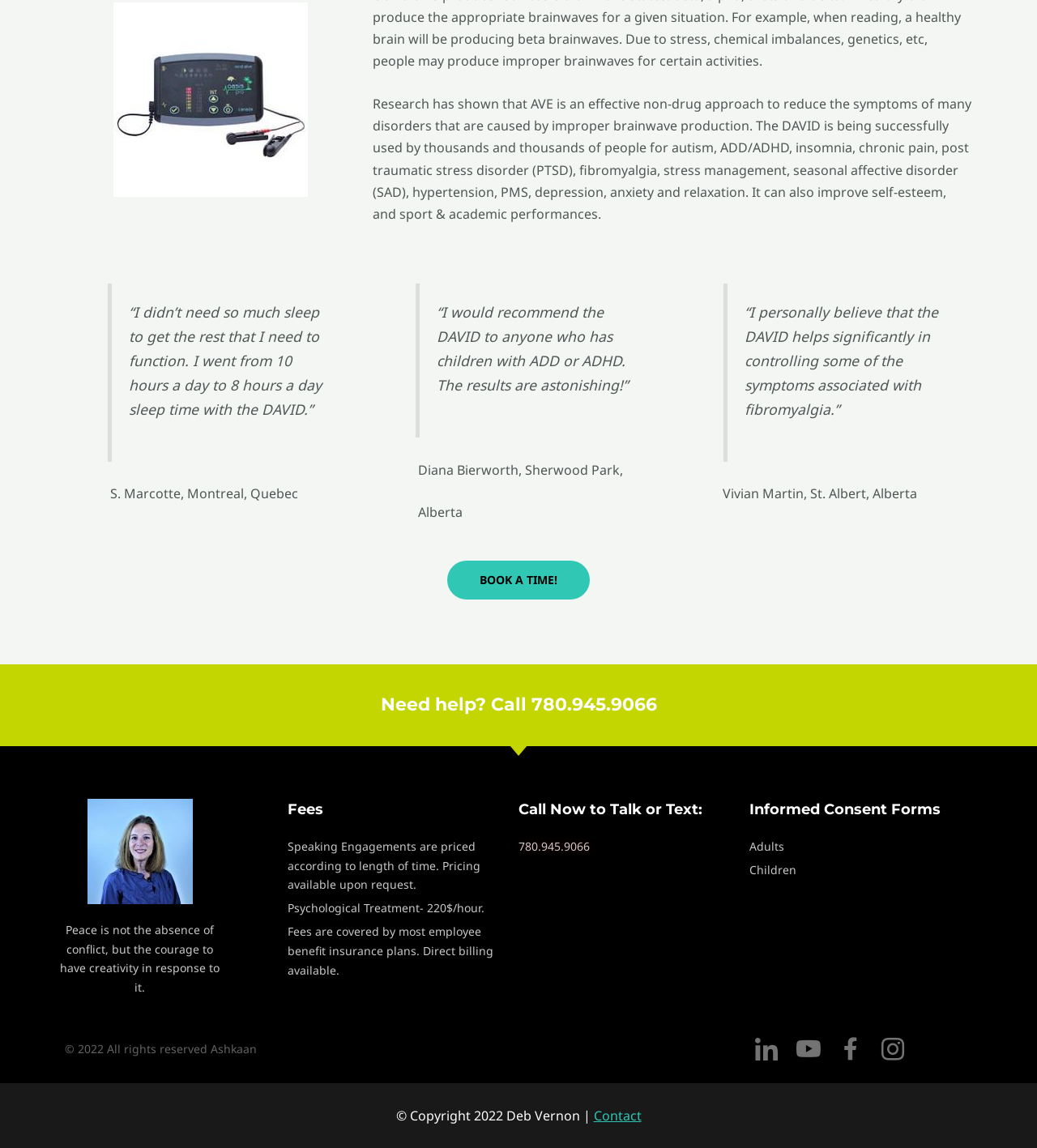Provide a one-word or one-phrase answer to the question:
What is the cost of psychological treatment?

220$/hour